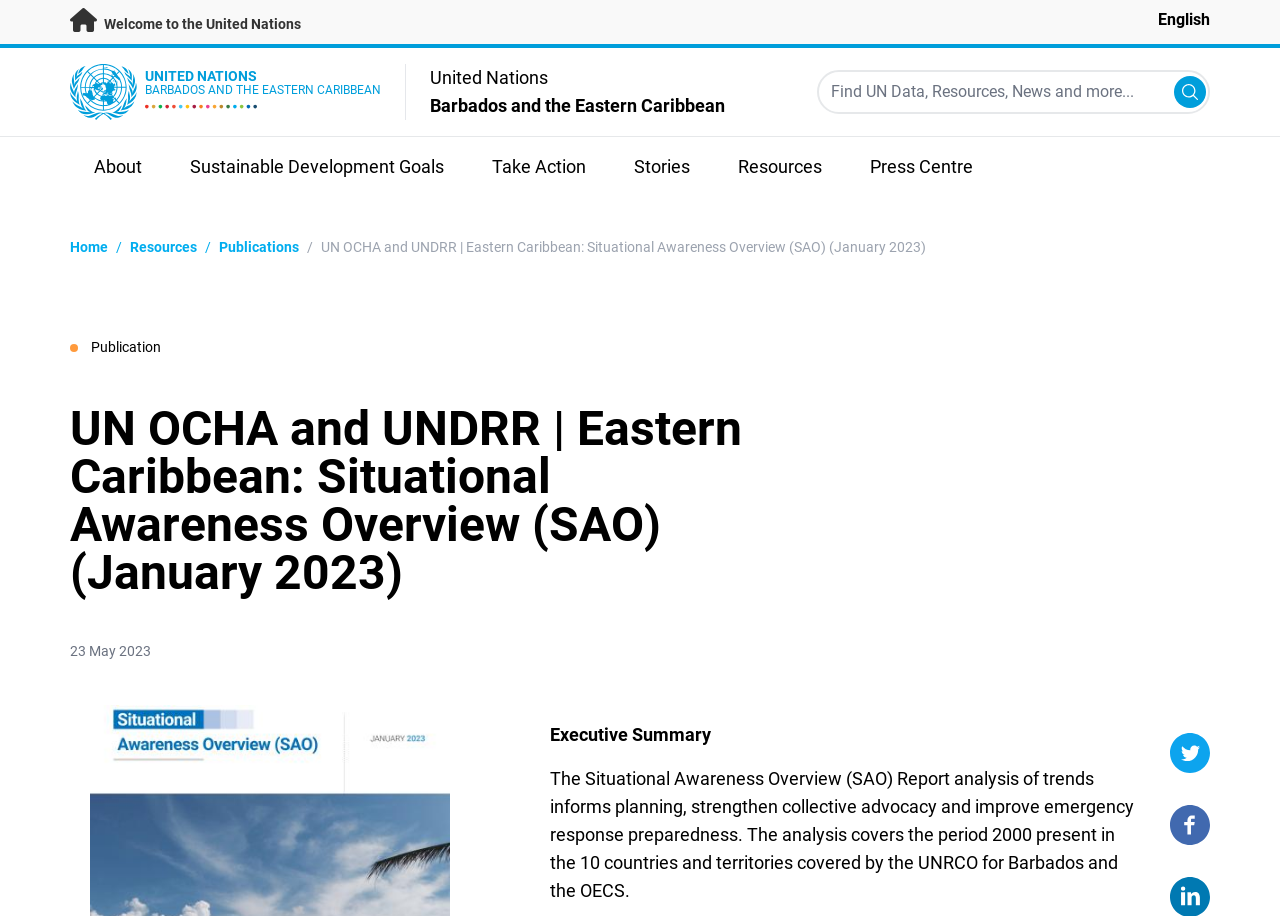Please identify the coordinates of the bounding box that should be clicked to fulfill this instruction: "Search for UN Data, Resources, News and more...".

[0.638, 0.076, 0.945, 0.124]